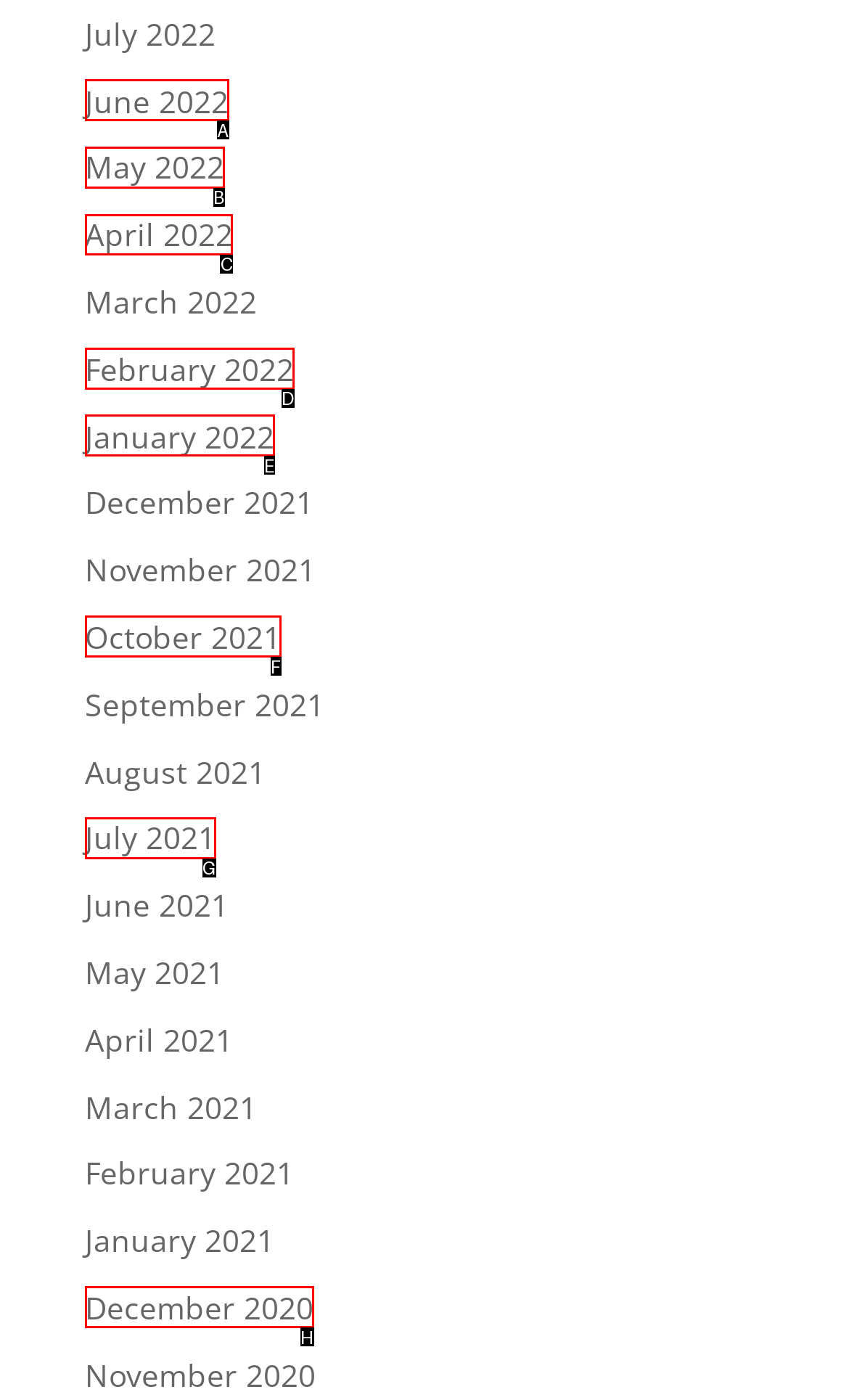For the given instruction: browse April 2022, determine which boxed UI element should be clicked. Answer with the letter of the corresponding option directly.

C